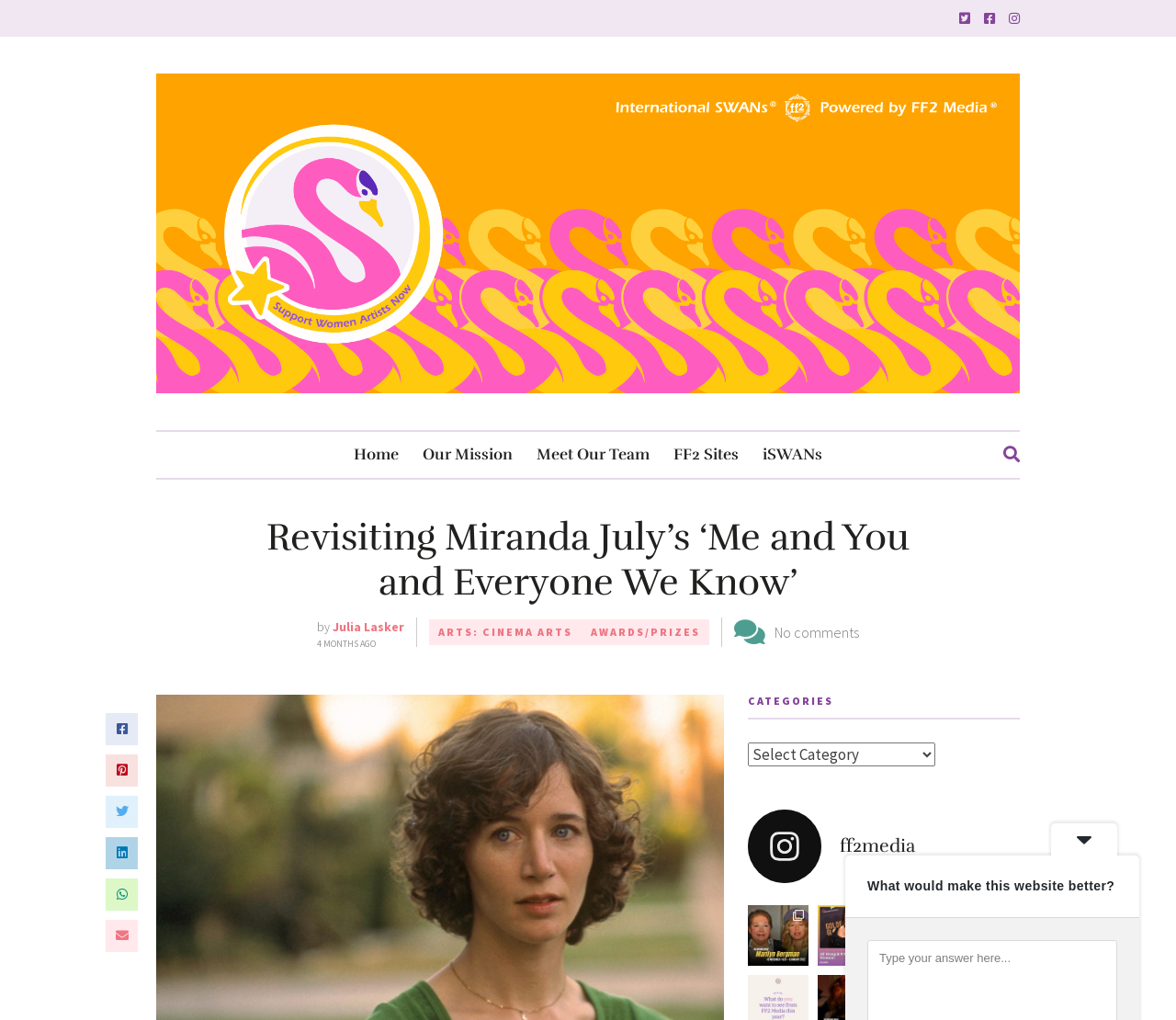Determine the webpage's heading and output its text content.

Revisiting Miranda July’s ‘Me and You and Everyone We Know’